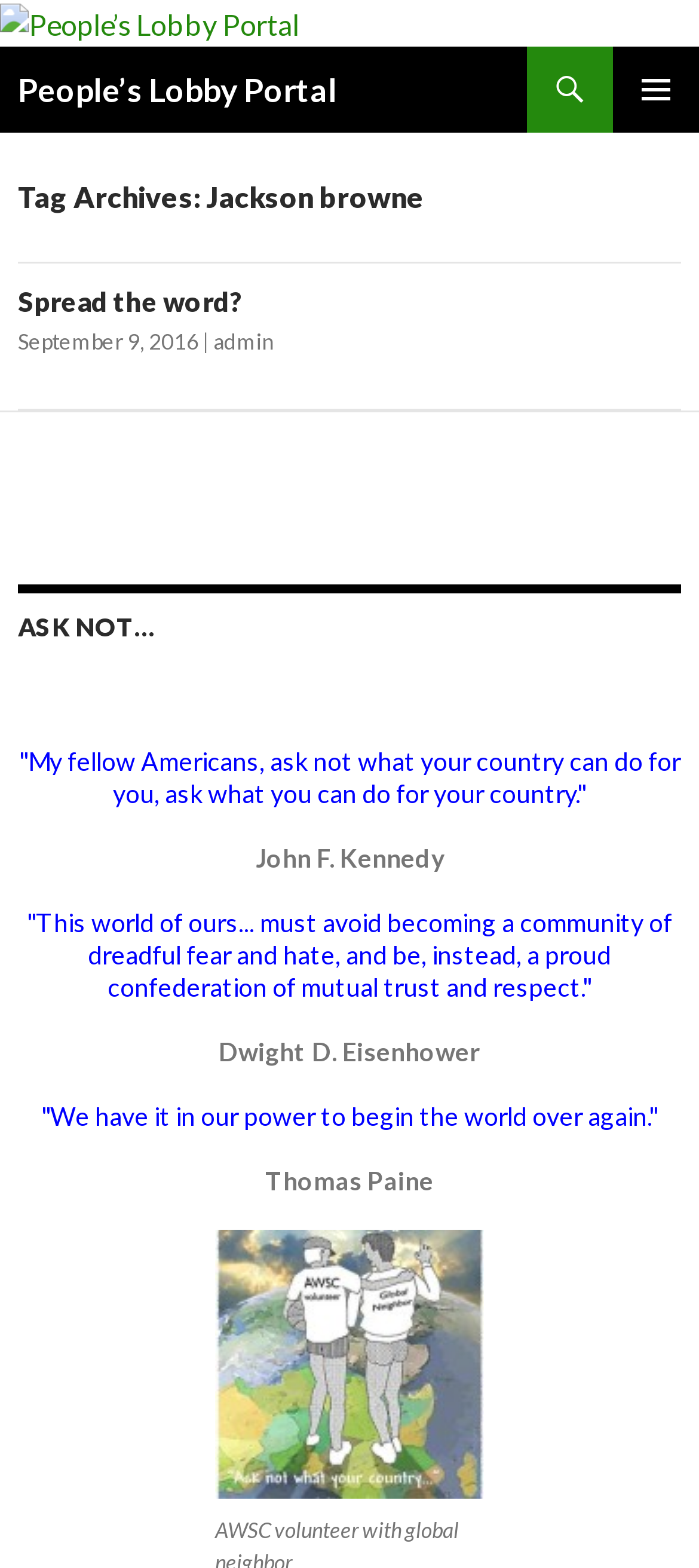Who is the author of the quote 'Ask not what your country can do for you, ask what you can do for your country.'?
Examine the image and give a concise answer in one word or a short phrase.

John F. Kennedy